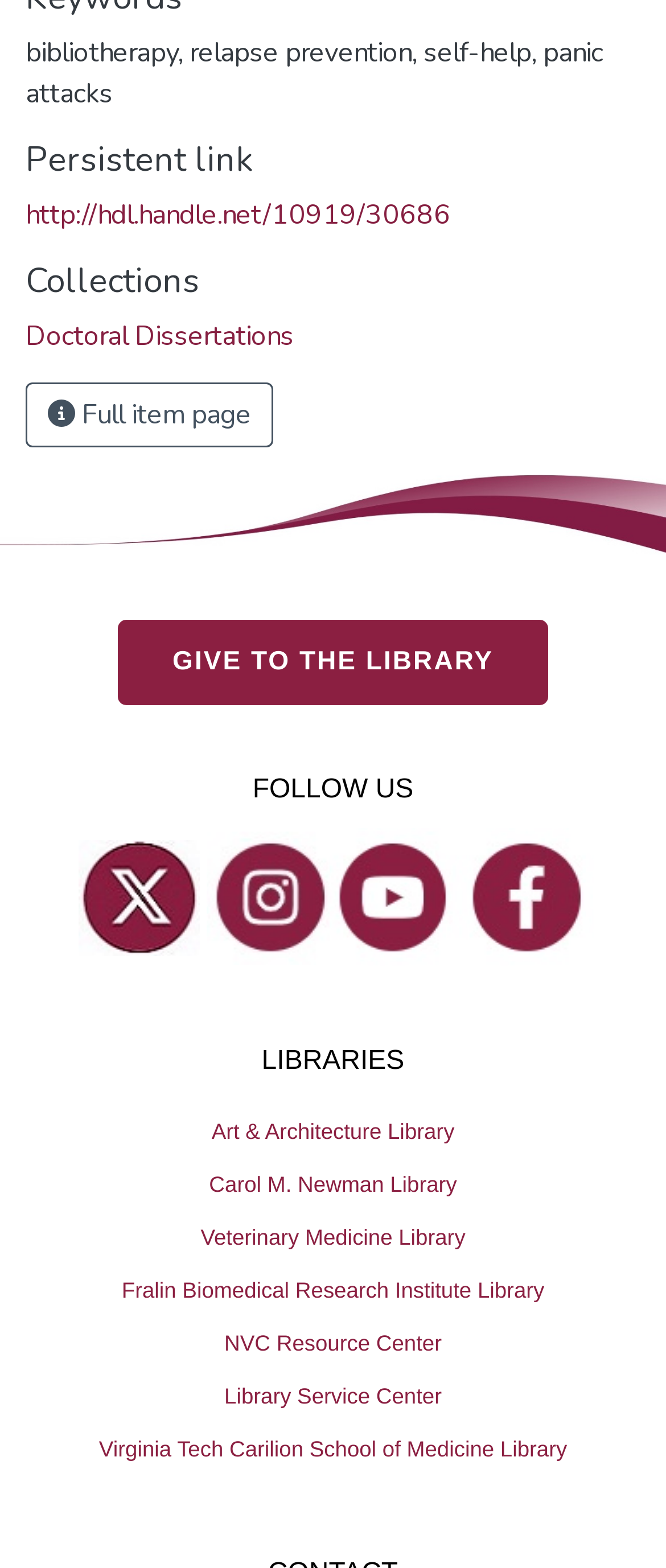Find and indicate the bounding box coordinates of the region you should select to follow the given instruction: "Follow on Twitter".

[0.145, 0.546, 0.273, 0.6]